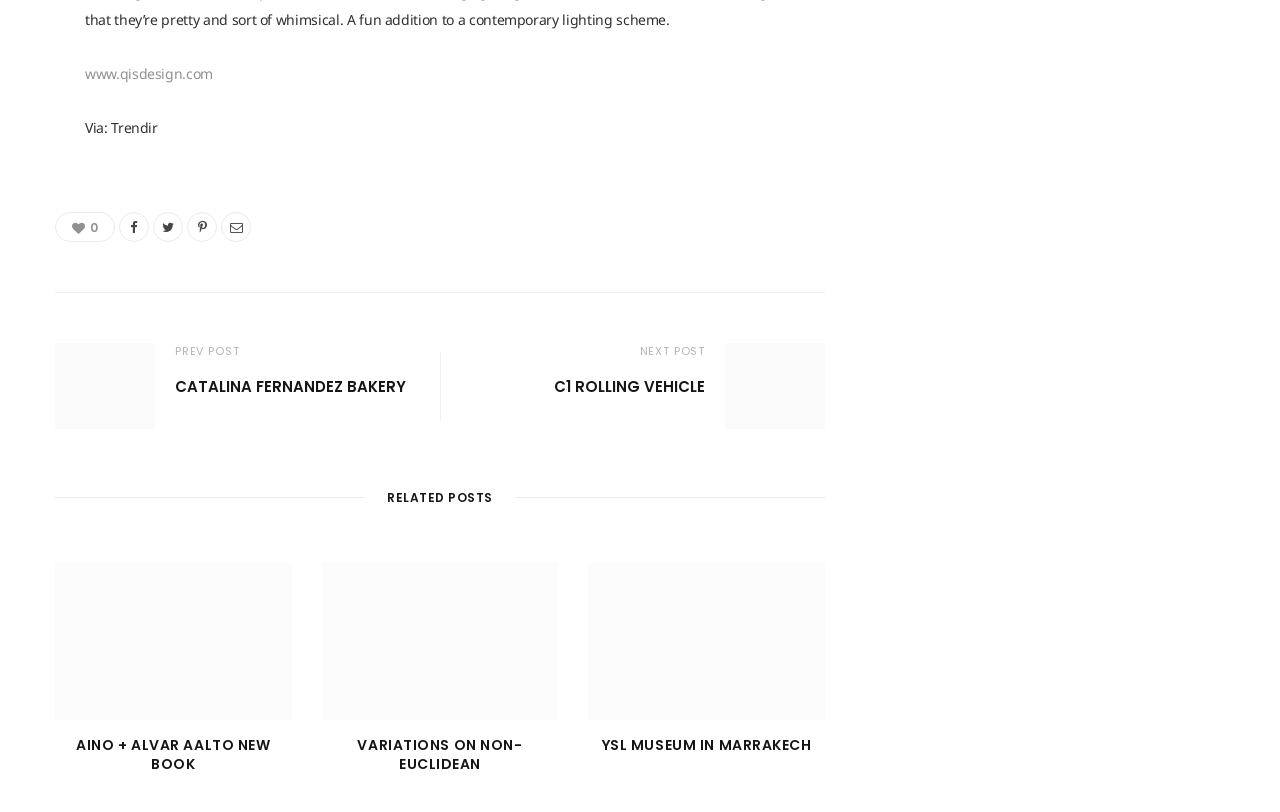Please predict the bounding box coordinates of the element's region where a click is necessary to complete the following instruction: "explore the related post about Aino + Alvar Aalto New Book". The coordinates should be represented by four float numbers between 0 and 1, i.e., [left, top, right, bottom].

[0.059, 0.905, 0.211, 0.953]